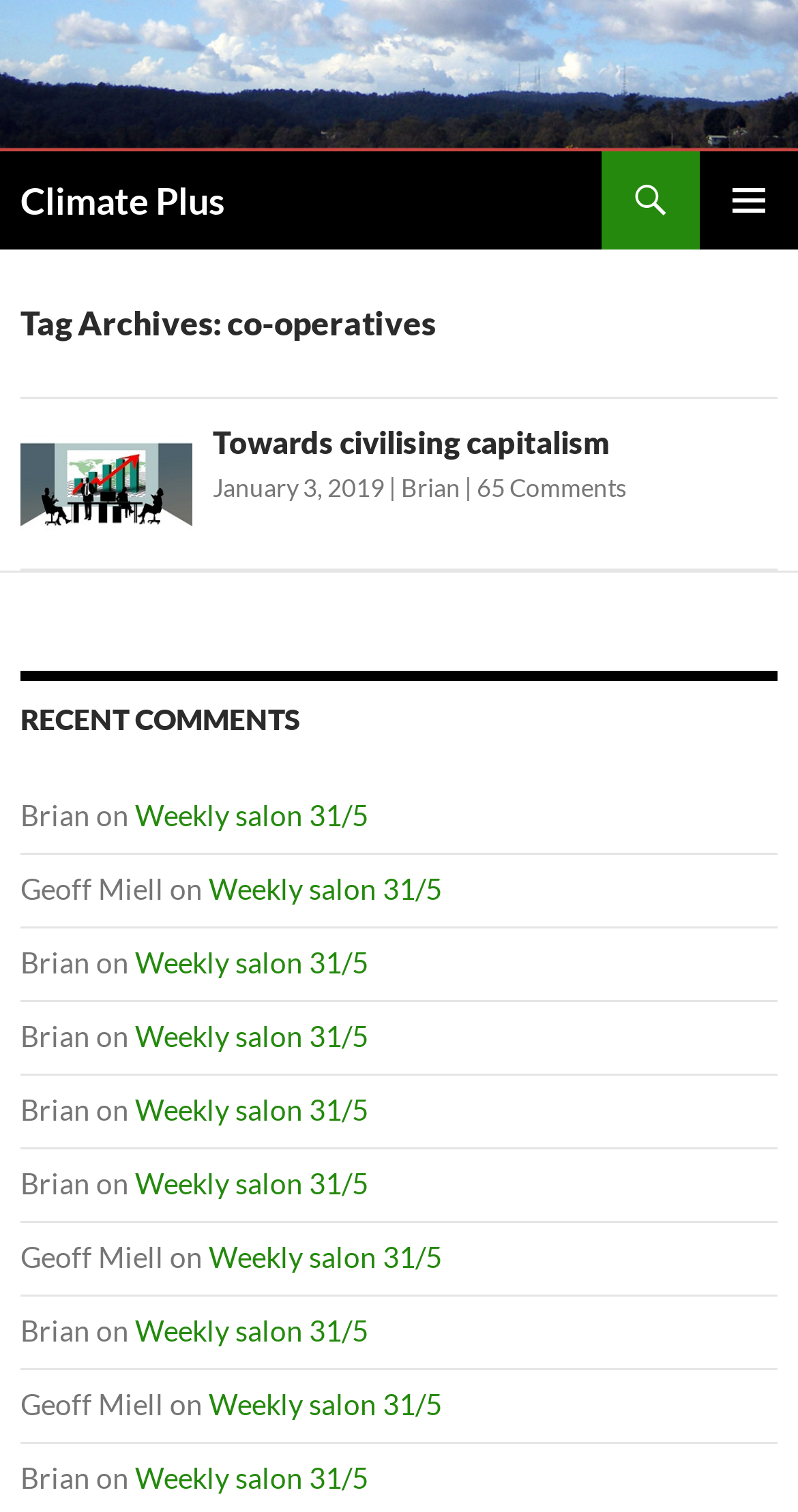What is the date of the current article?
Based on the image, answer the question with as much detail as possible.

I found the date of the current article by looking at the link element with the text 'January 3, 2019' inside the article section.